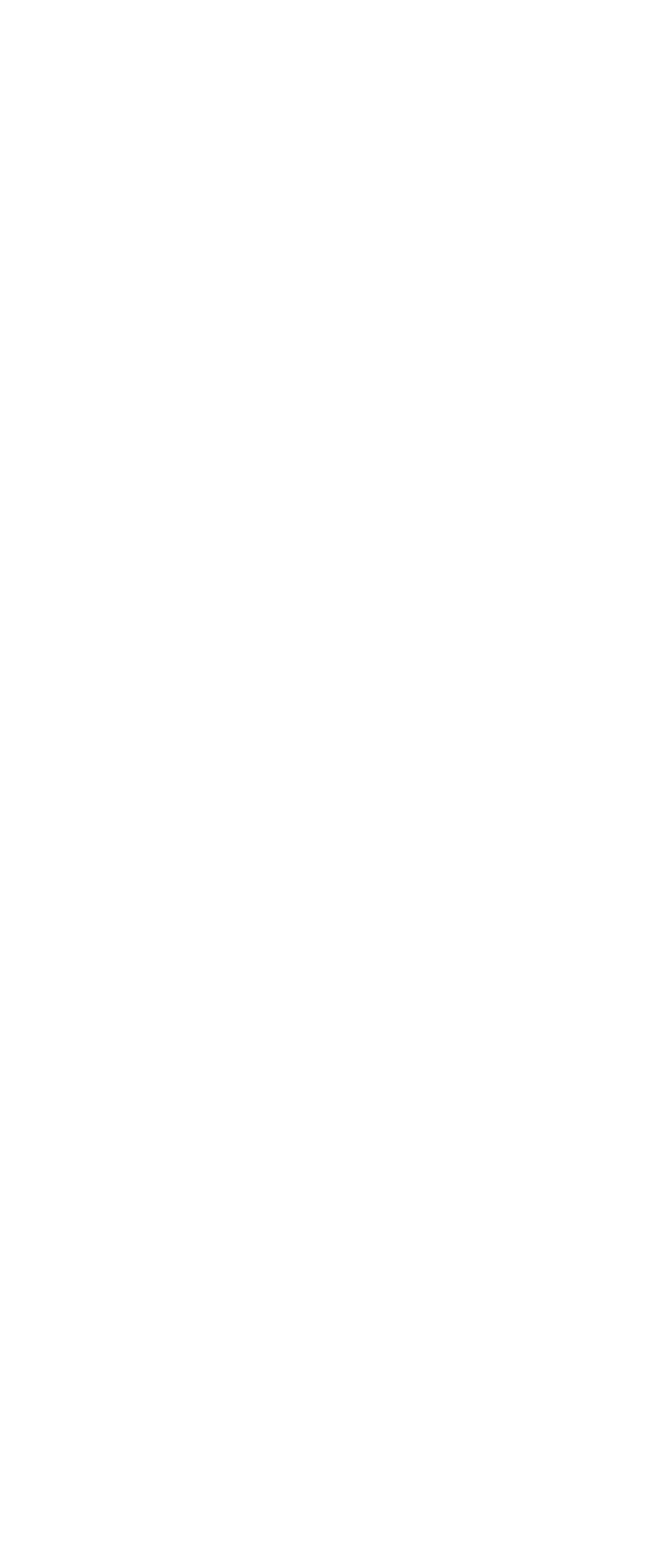Predict the bounding box of the UI element based on this description: "Role Based Access Control (RBAC)".

[0.067, 0.282, 0.847, 0.338]